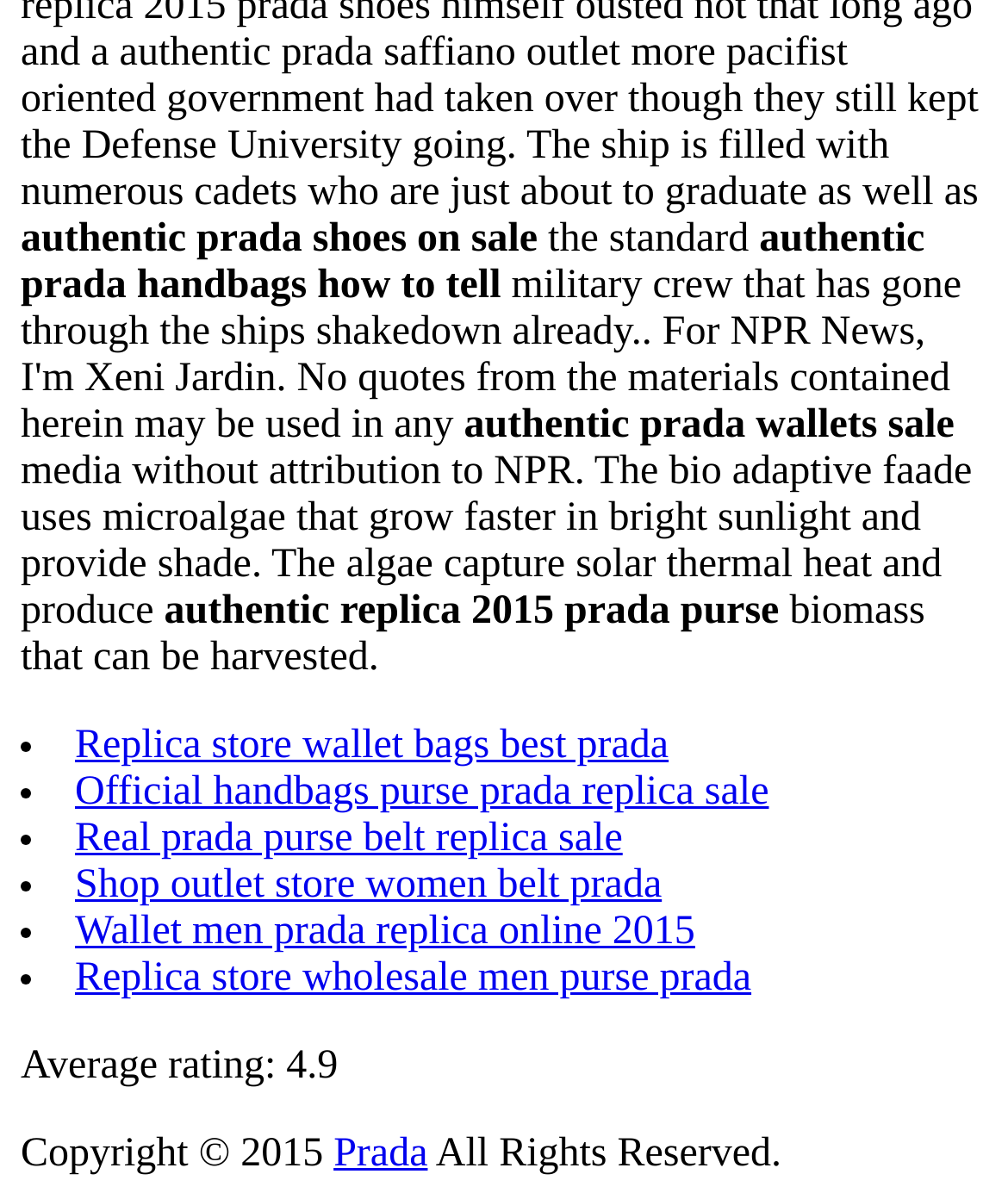Provide the bounding box coordinates of the HTML element this sentence describes: "Prada". The bounding box coordinates consist of four float numbers between 0 and 1, i.e., [left, top, right, bottom].

[0.331, 0.944, 0.424, 0.98]